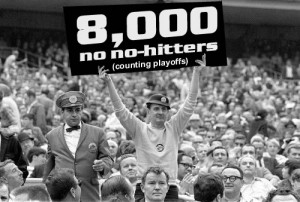What is the context of no-hitters in baseball?
Please give a detailed and elaborate answer to the question.

In the context of baseball, a no-hitter refers to a game where the pitcher does not allow any opposing player to reach base, which is a rare and significant achievement, making the fan's sign and the photograph even more meaningful.